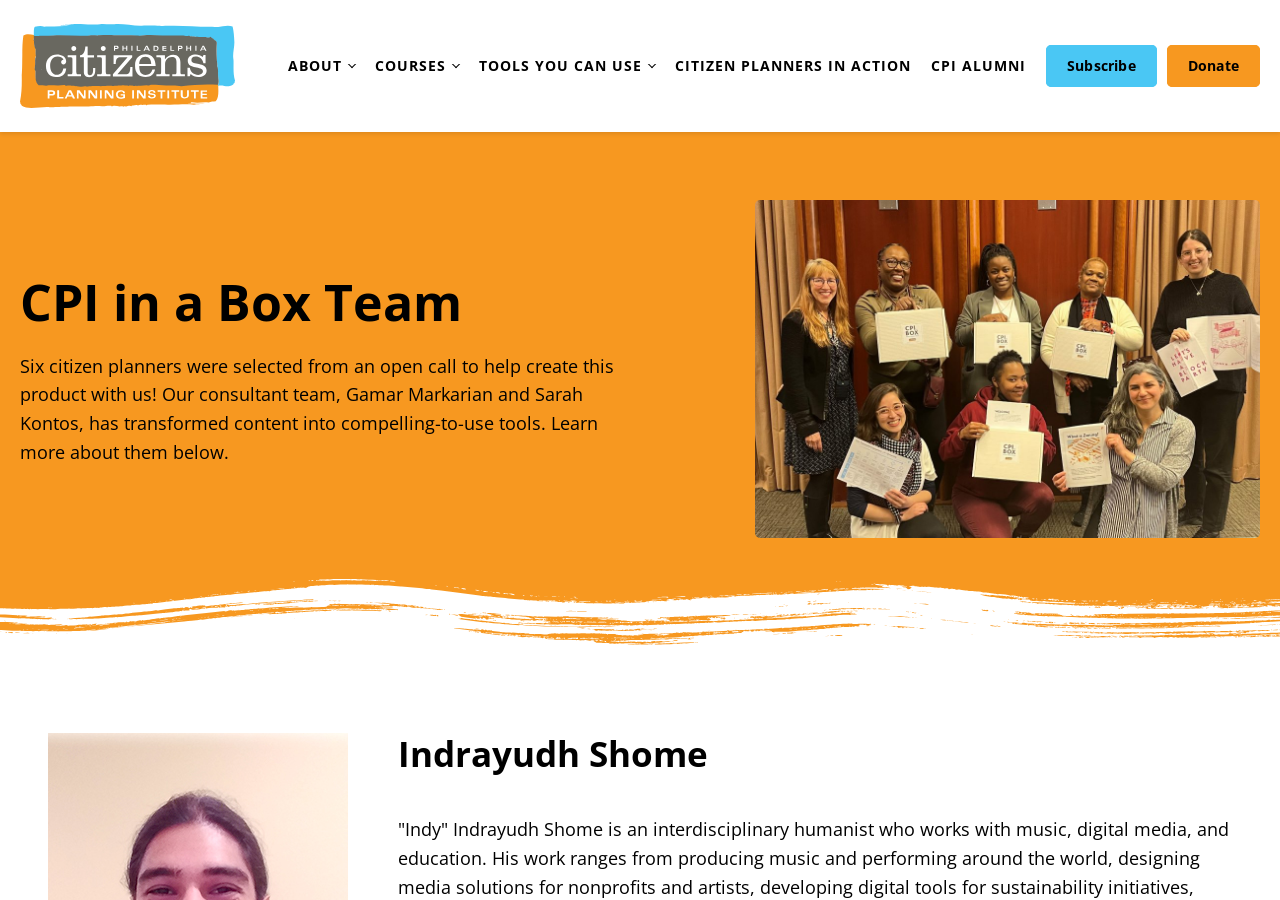Given the content of the image, can you provide a detailed answer to the question?
What is the logo of the website?

The logo of the website is located at the top left corner of the webpage, and it is an image with the text 'CPI Logo'.